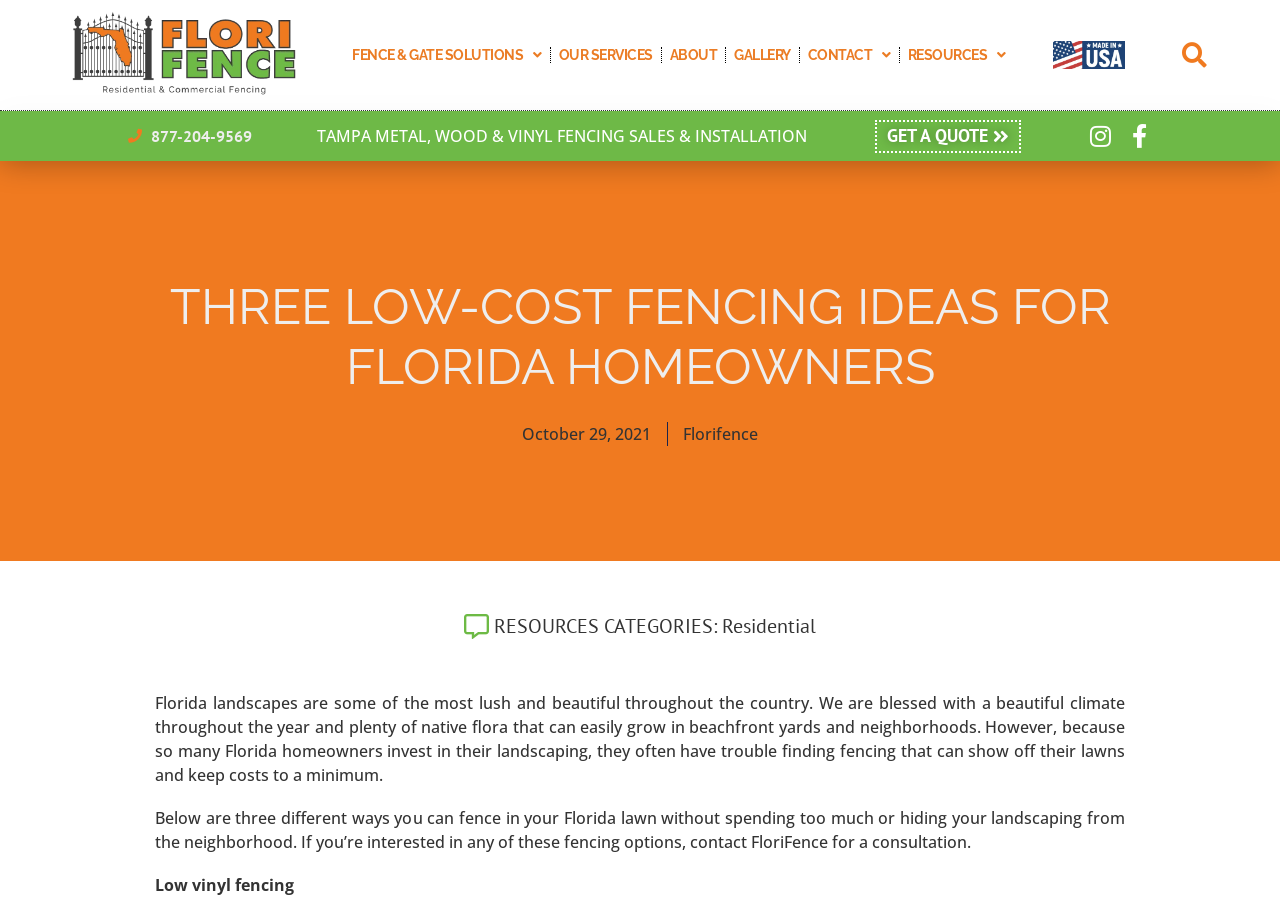What type of fencing is mentioned in the article?
Refer to the image and offer an in-depth and detailed answer to the question.

I found the mention of 'Low vinyl fencing' in the article by looking at the StaticText element with the text content 'Low vinyl fencing'.